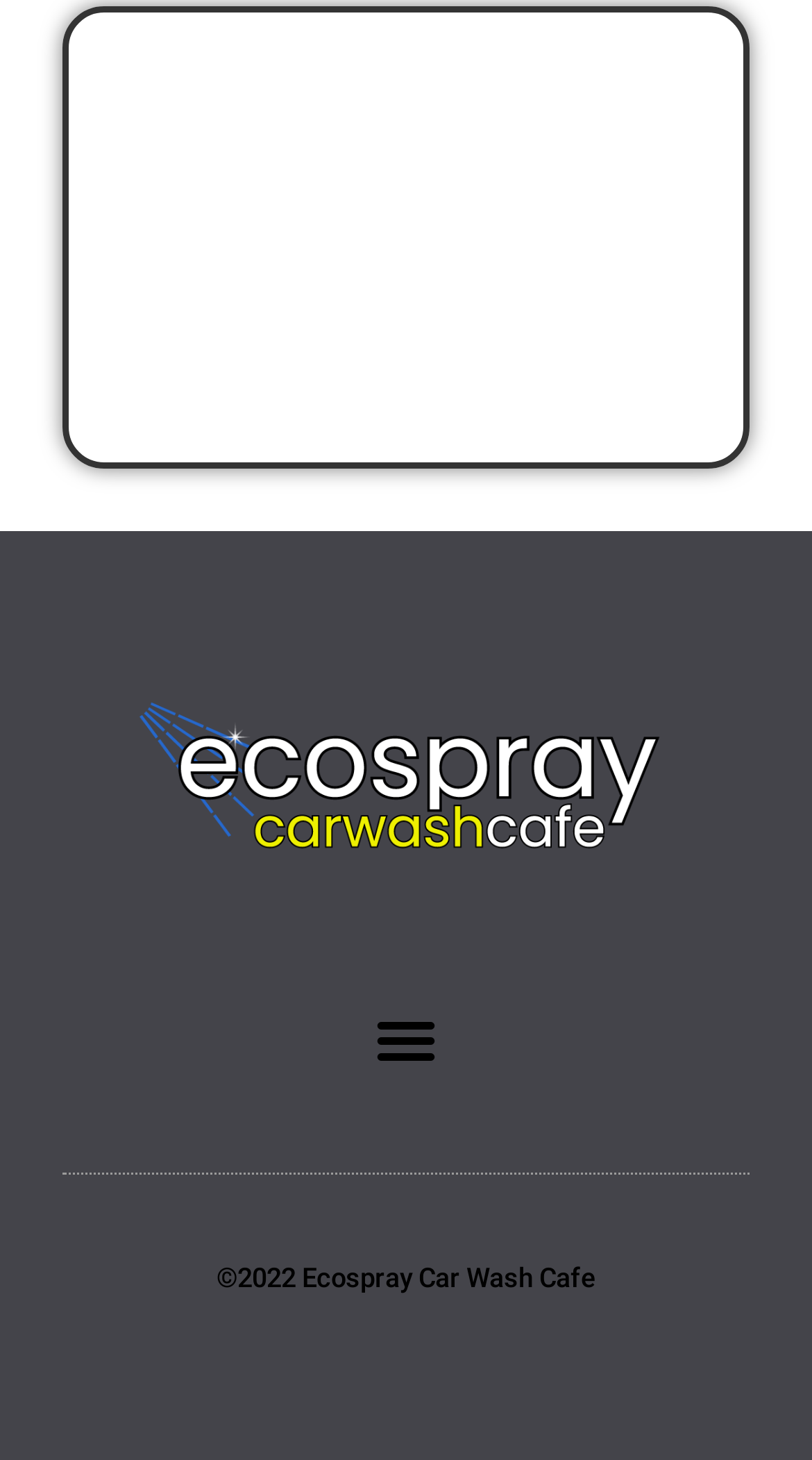Determine the bounding box for the HTML element described here: "Menu". The coordinates should be given as [left, top, right, bottom] with each number being a float between 0 and 1.

[0.442, 0.681, 0.558, 0.745]